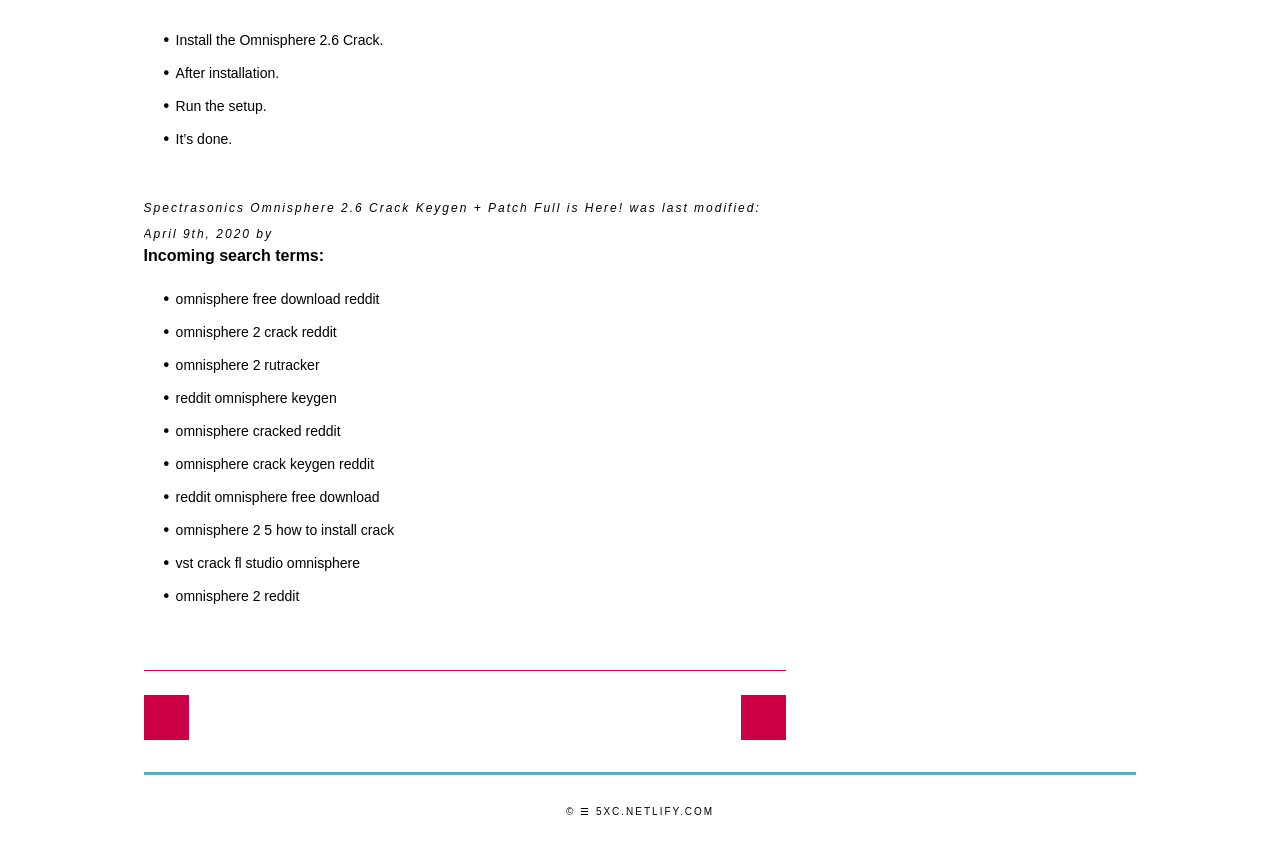What is the software being discussed?
Please look at the screenshot and answer using one word or phrase.

Omnisphere 2.6